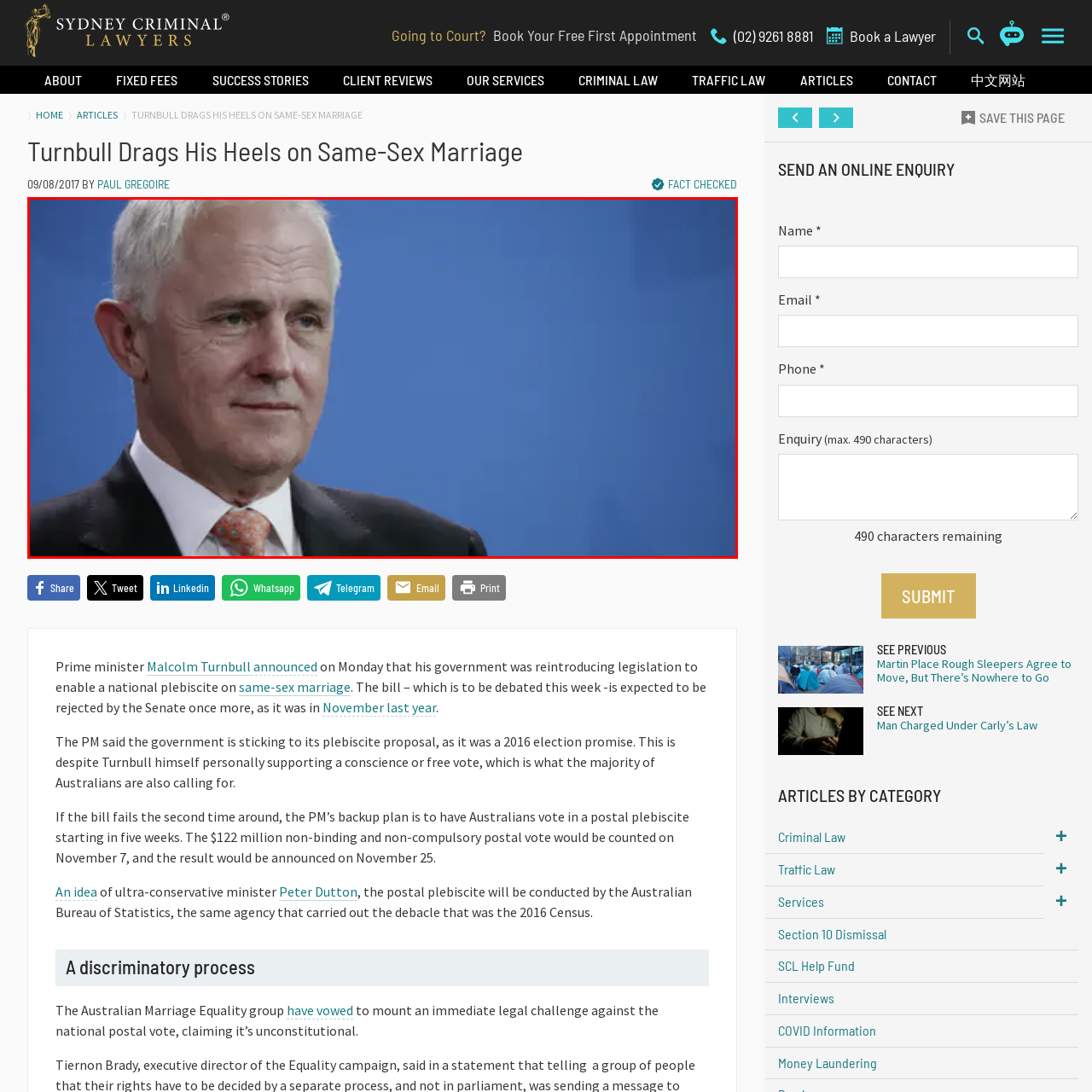What is the color of the backdrop?
Inspect the image indicated by the red outline and answer the question with a single word or short phrase.

Solid blue